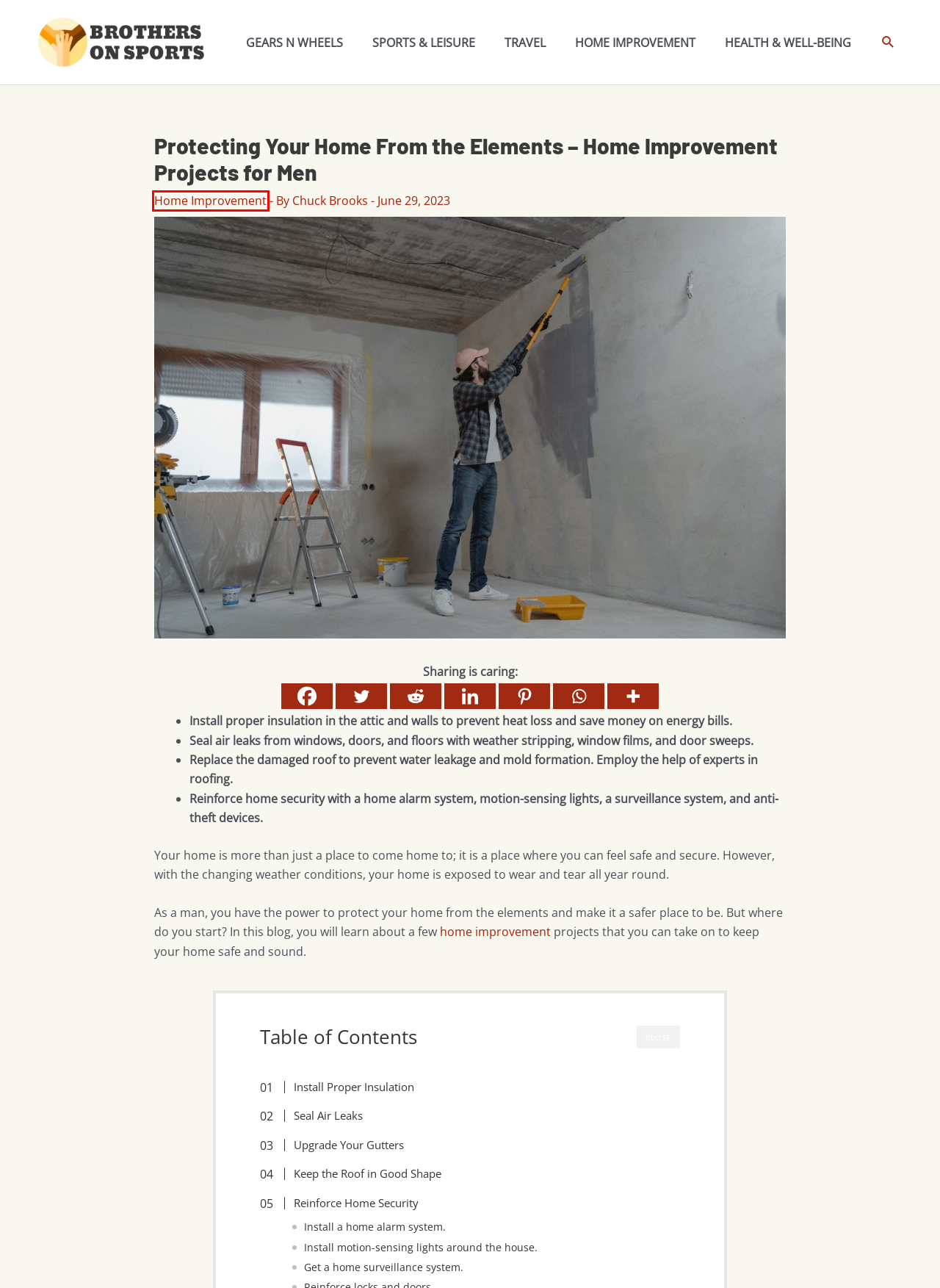Examine the screenshot of a webpage with a red bounding box around a specific UI element. Identify which webpage description best matches the new webpage that appears after clicking the element in the red bounding box. Here are the candidates:
A. Health & Well-being Archives - Brothers on Sports
B. Sitemap - Brothers on Sports
C. Travel Archives - Brothers on Sports
D. 4 Reasons to Get a New Commercial Boiler | Brothers on Sports
E. Gears N Wheels Archives - Brothers on Sports
F. Home Improvement Archives - Brothers on Sports
G. Sports & Leisure Archives - Brothers on Sports
H. Brothers on Sports - Cars, Recreation, Home, and Wellness

F